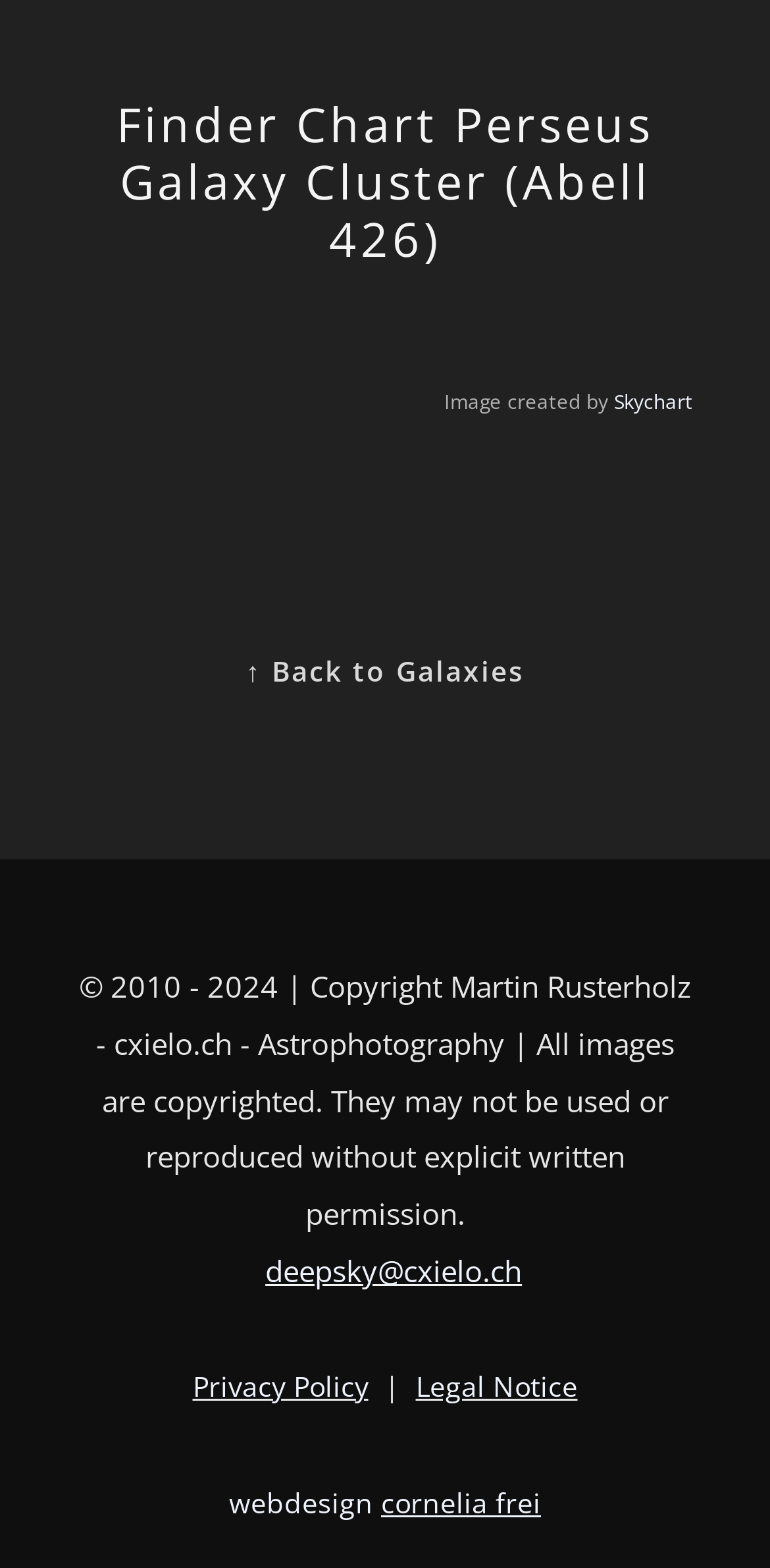What is the name of the galaxy cluster?
From the screenshot, supply a one-word or short-phrase answer.

Perseus Galaxy Cluster